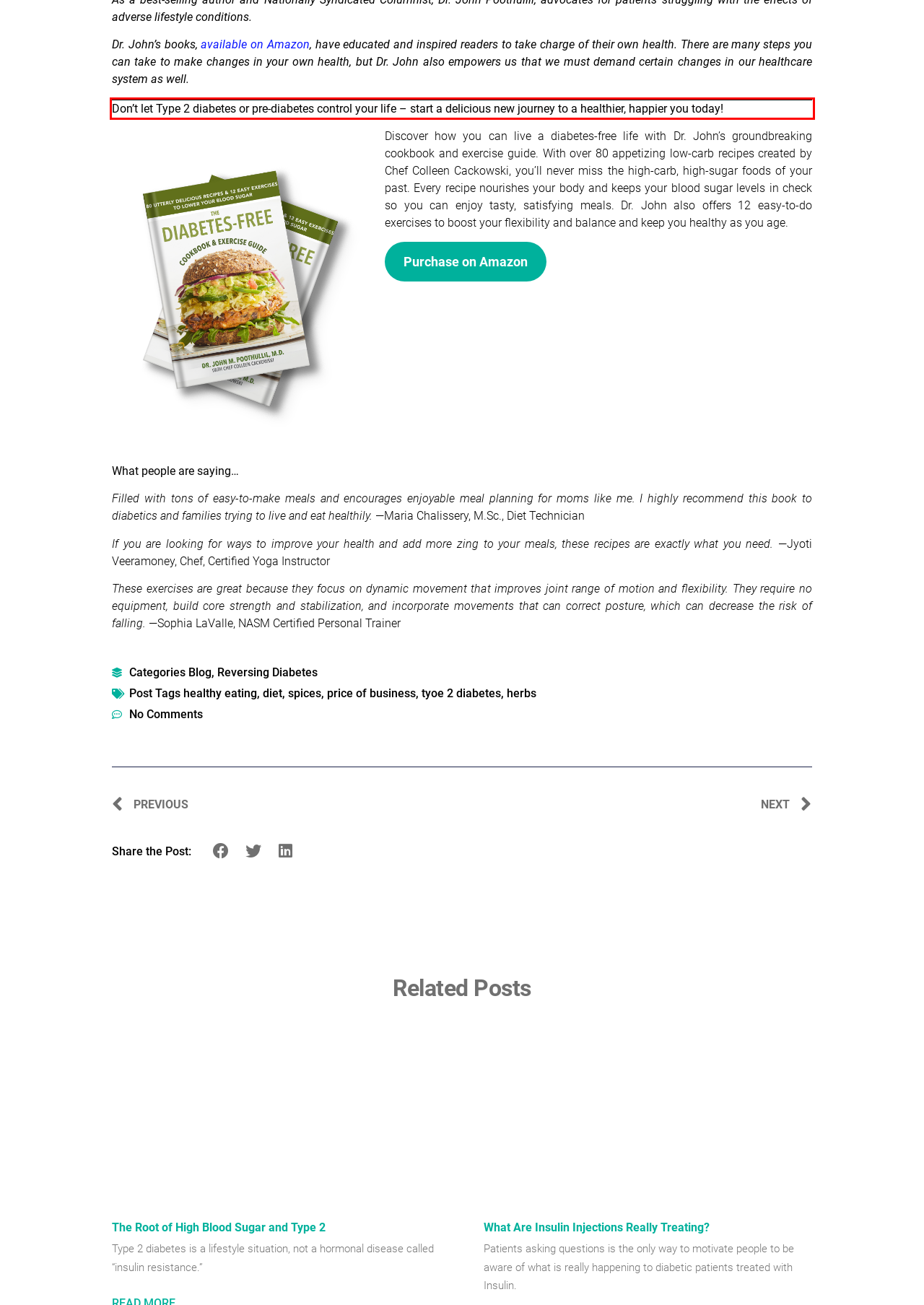Examine the screenshot of the webpage, locate the red bounding box, and generate the text contained within it.

Don’t let Type 2 diabetes or pre-diabetes control your life – start a delicious new journey to a healthier, happier you today!